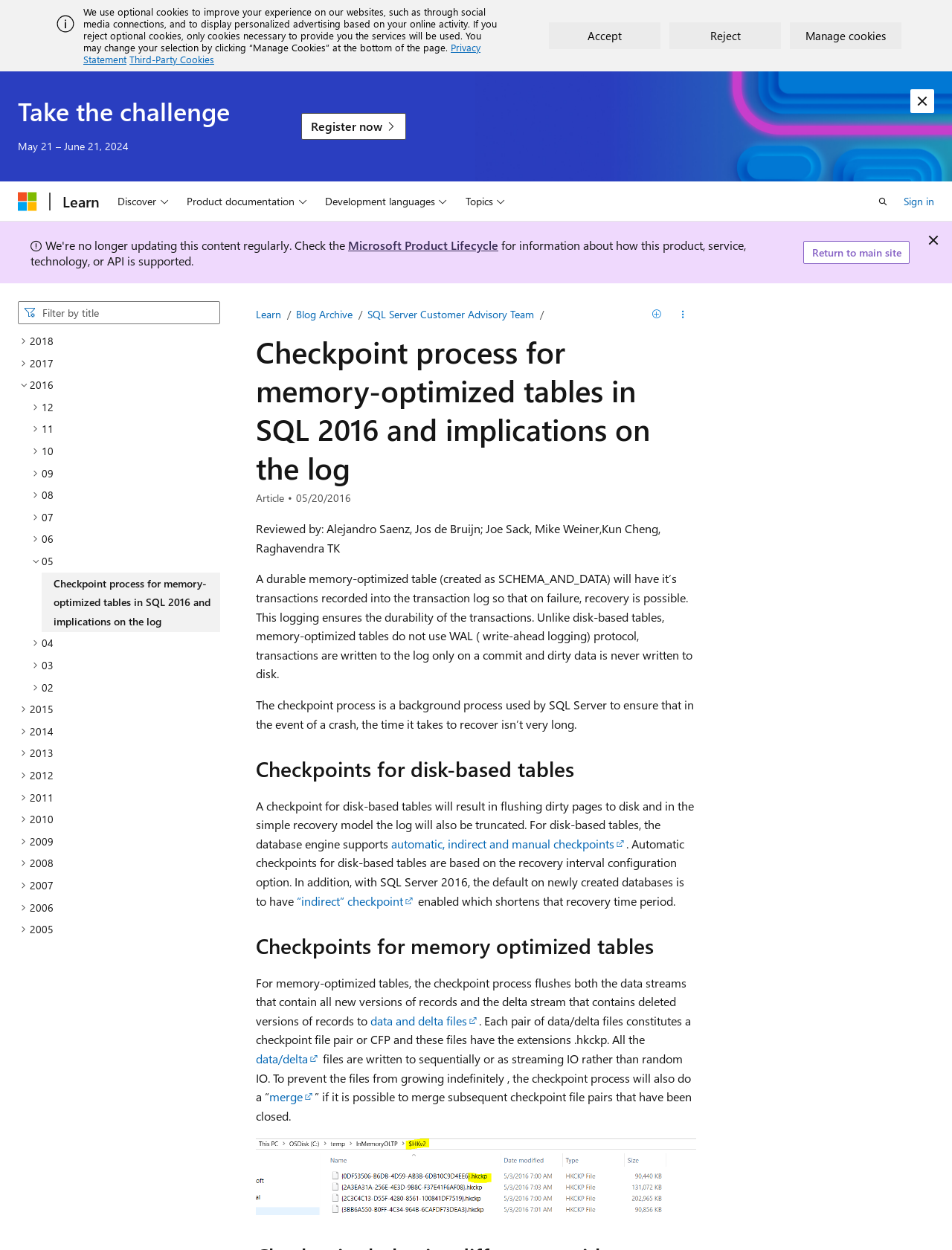What type of tables use WAL protocol?
Examine the webpage screenshot and provide an in-depth answer to the question.

According to the webpage content, unlike memory-optimized tables, disk-based tables use WAL (write-ahead logging) protocol. This information is provided in the section 'Checkpoint process for memory-optimized tables in SQL 2016 and implications on the log'.